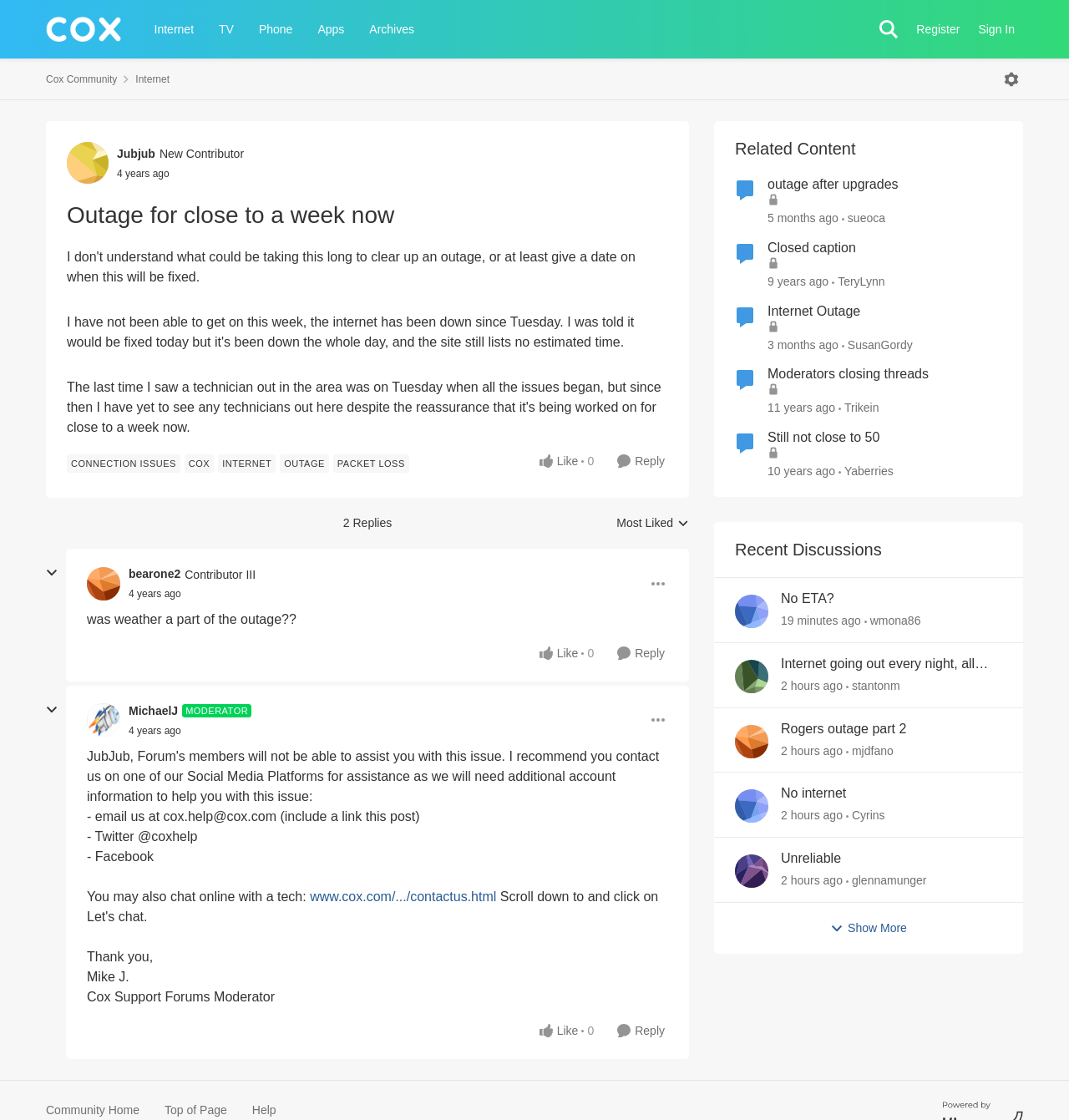What is the name of the author who started the discussion?
Please answer the question as detailed as possible based on the image.

I found the answer by looking at the article section with the heading 'Outage for close to a week now'. Inside this section, I found a link with the text 'Author name Jubjub', which indicates that Jubjub is the author who started the discussion.